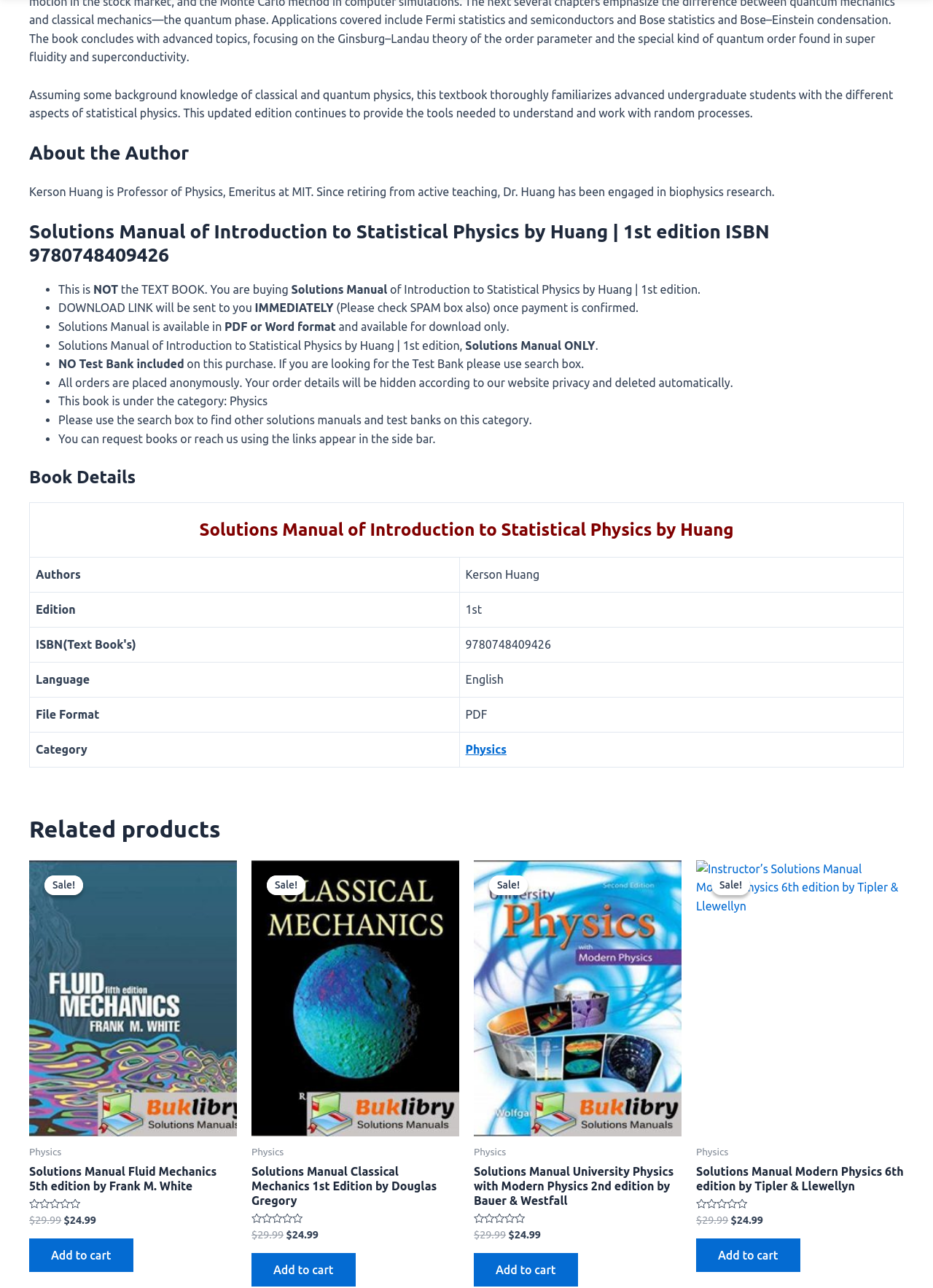Can you find the bounding box coordinates of the area I should click to execute the following instruction: "Search for other solutions manuals and test banks in the 'Physics' category"?

[0.062, 0.321, 0.57, 0.331]